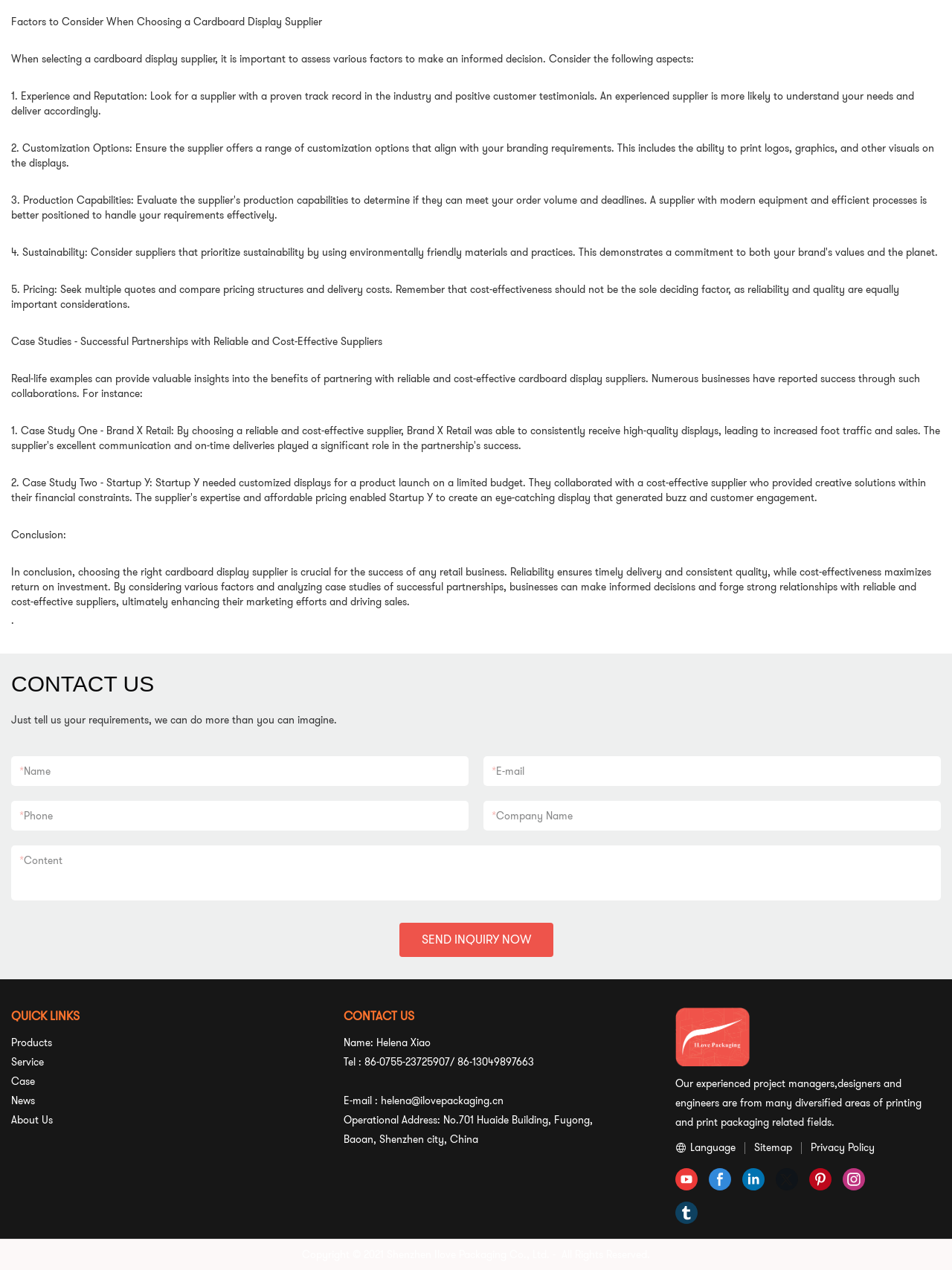Point out the bounding box coordinates of the section to click in order to follow this instruction: "Enter your name in the input field".

[0.023, 0.596, 0.48, 0.618]